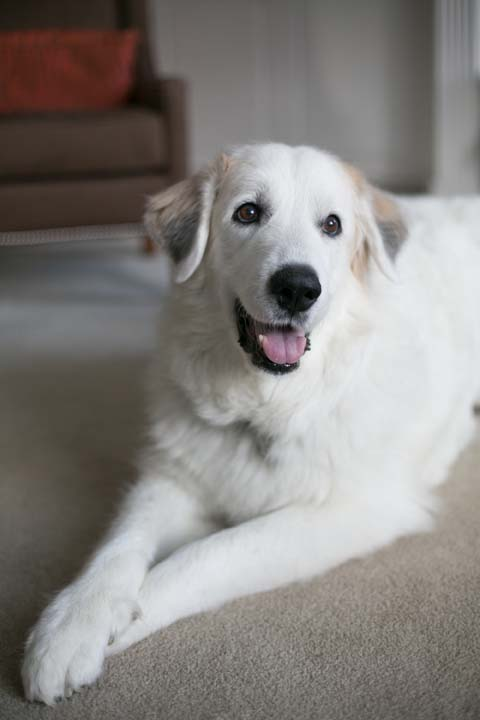What is the color of the couch in the background?
Please use the image to deliver a detailed and complete answer.

The color of the couch in the background is described as softly colored, which suggests a calming and soothing tone that contributes to the warm and inviting atmosphere of the living space.